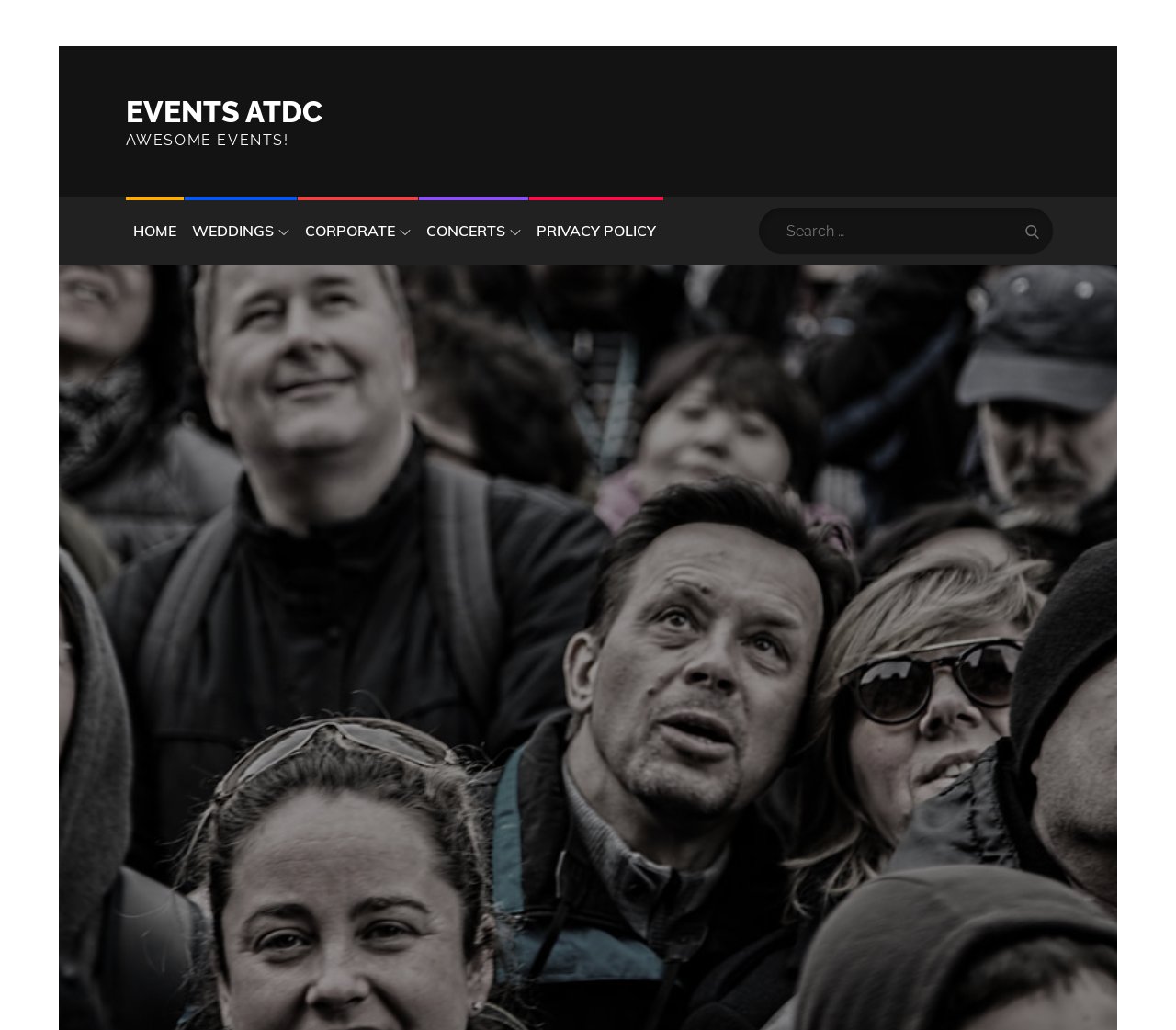Given the description Privacy Policy, predict the bounding box coordinates of the UI element. Ensure the coordinates are in the format (top-left x, top-left y, bottom-right x, bottom-right y) and all values are between 0 and 1.

[0.45, 0.191, 0.564, 0.257]